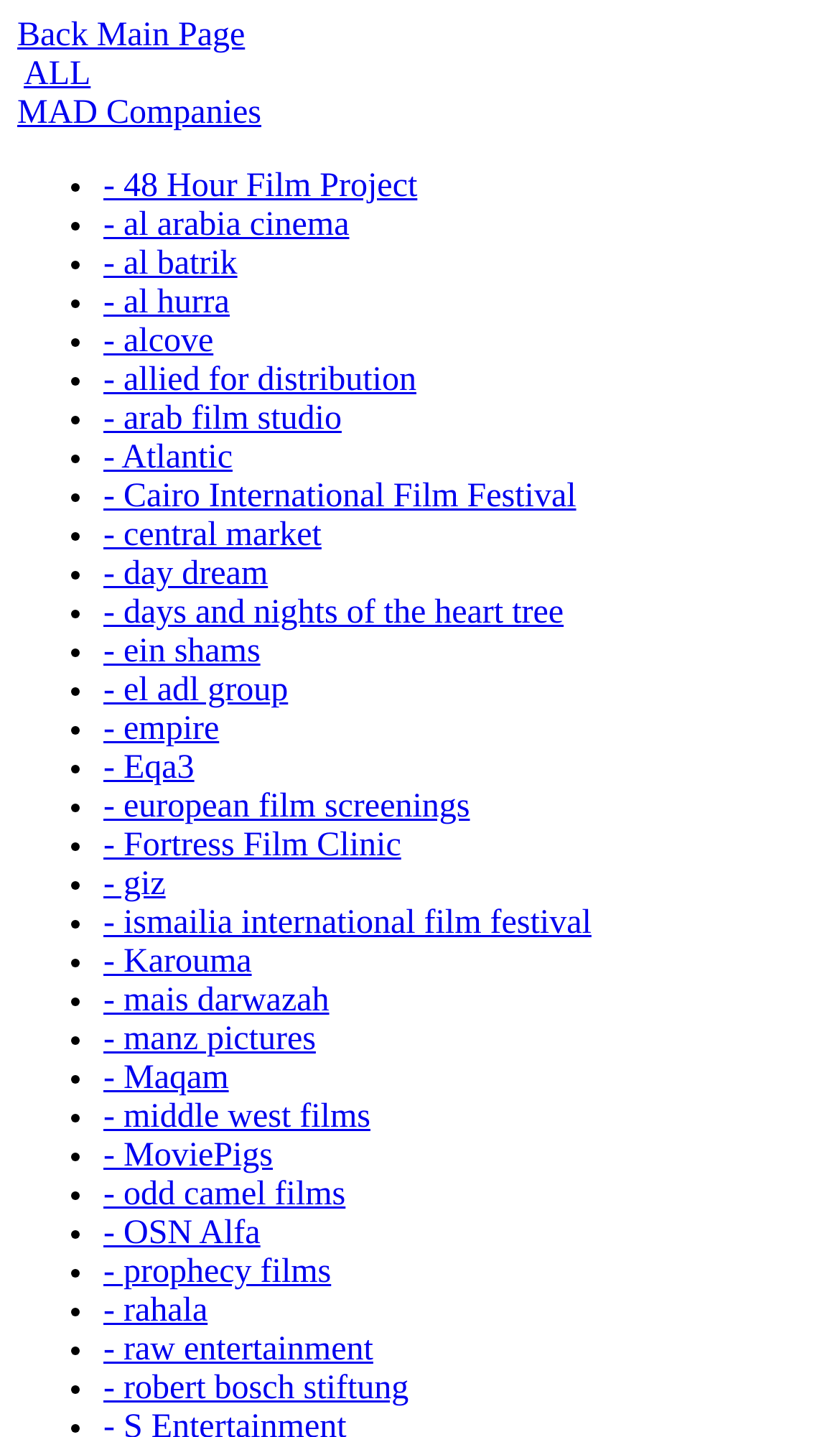How many links are under the 'ALL' category?
Please respond to the question thoroughly and include all relevant details.

By counting the links under the 'ALL' category, I found that there are 43 links, each representing a different company or entity, and they are listed in a vertical list with list markers next to each link.